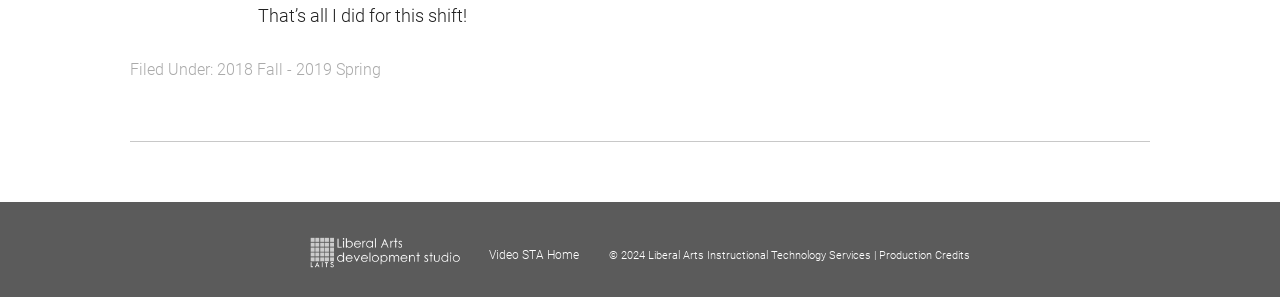From the given element description: "Production Credits", find the bounding box for the UI element. Provide the coordinates as four float numbers between 0 and 1, in the order [left, top, right, bottom].

[0.687, 0.84, 0.758, 0.884]